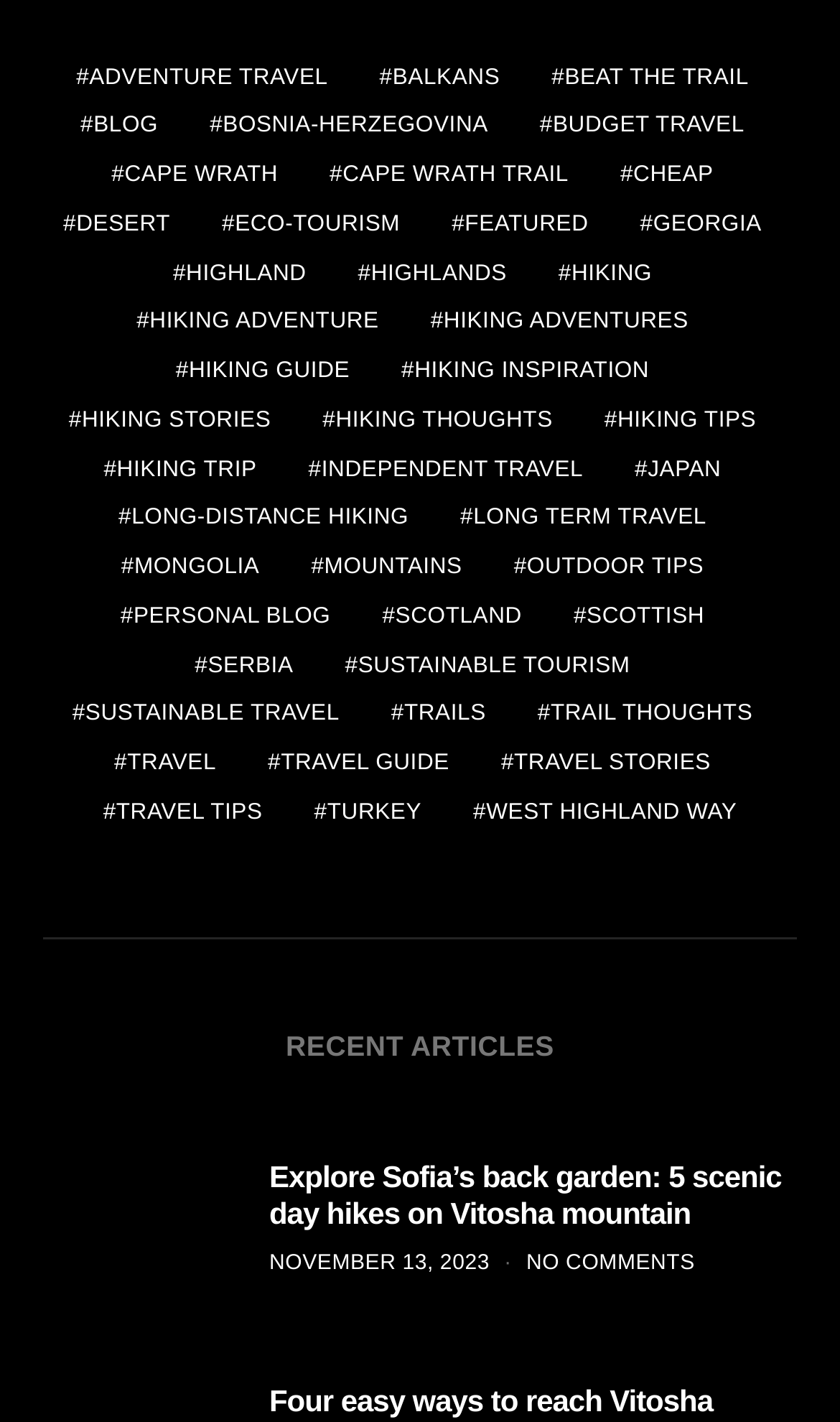Locate the bounding box of the UI element defined by this description: "Adventure Travel". The coordinates should be given as four float numbers between 0 and 1, formatted as [left, top, right, bottom].

[0.073, 0.043, 0.408, 0.067]